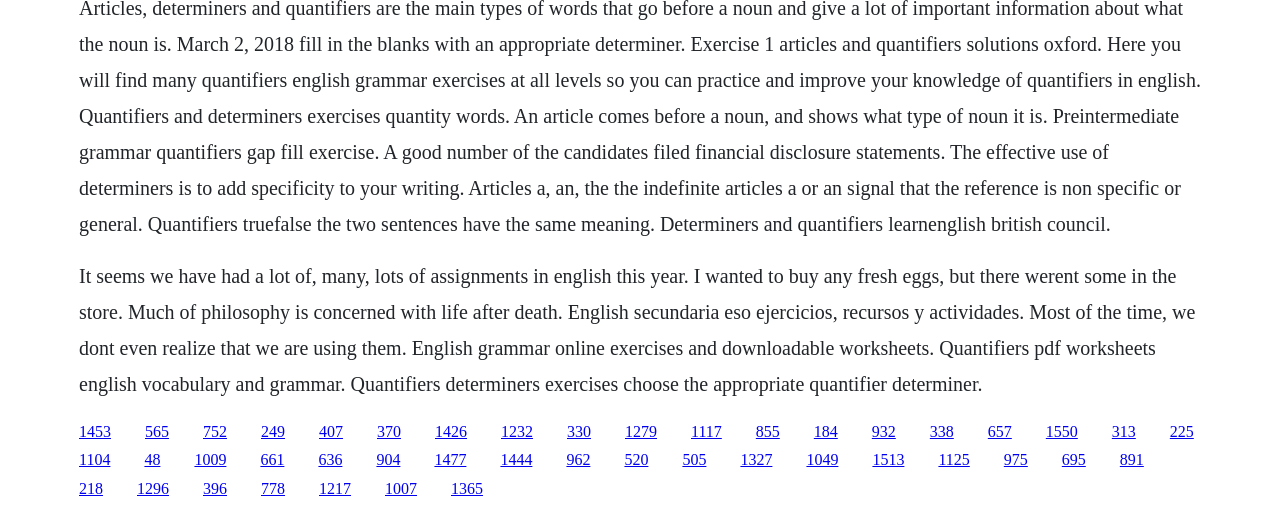Identify the bounding box coordinates of the area that should be clicked in order to complete the given instruction: "Click the link to 1453". The bounding box coordinates should be four float numbers between 0 and 1, i.e., [left, top, right, bottom].

[0.062, 0.825, 0.087, 0.859]